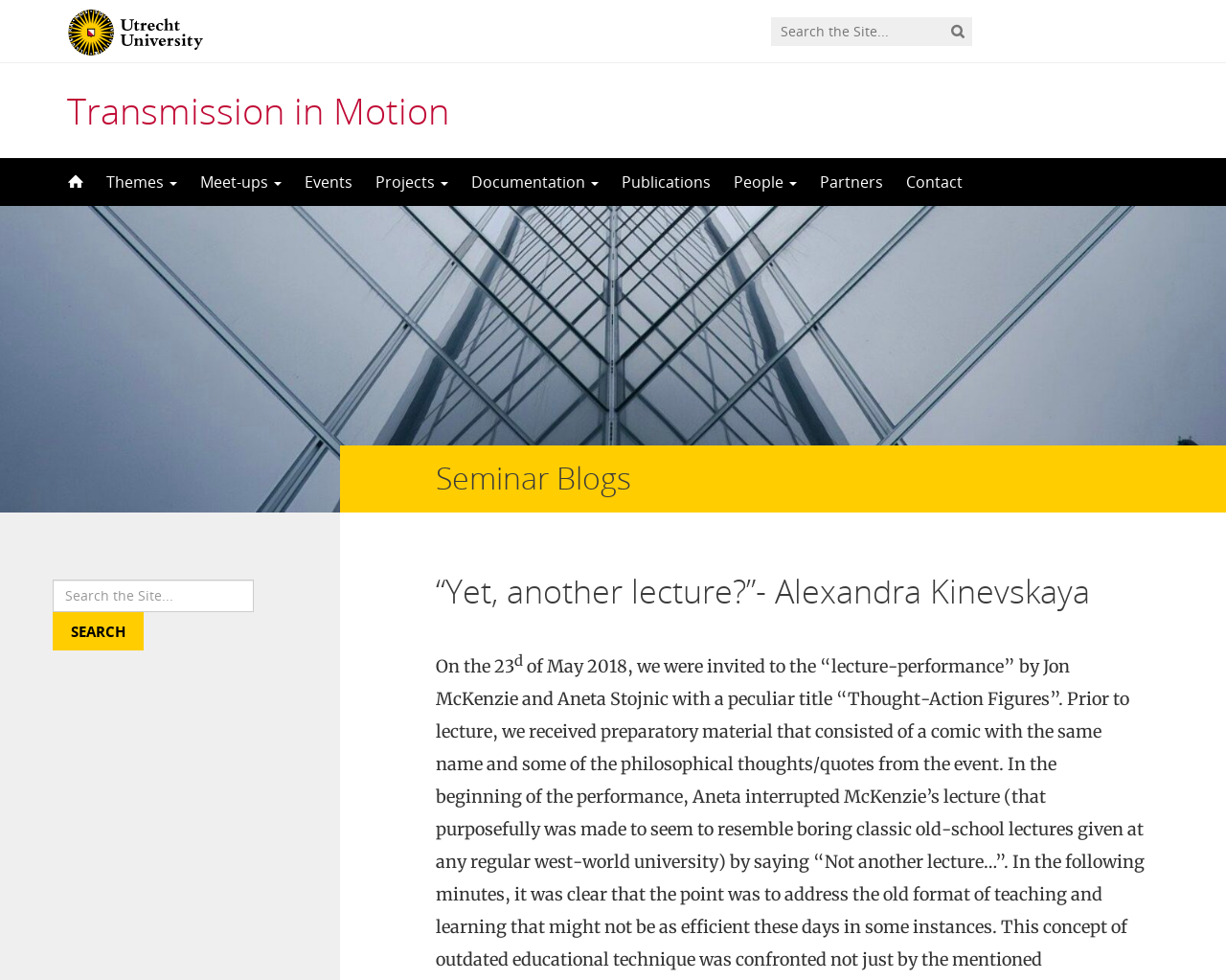What is the logo on the top left corner?
Using the image, respond with a single word or phrase.

Utrecht University